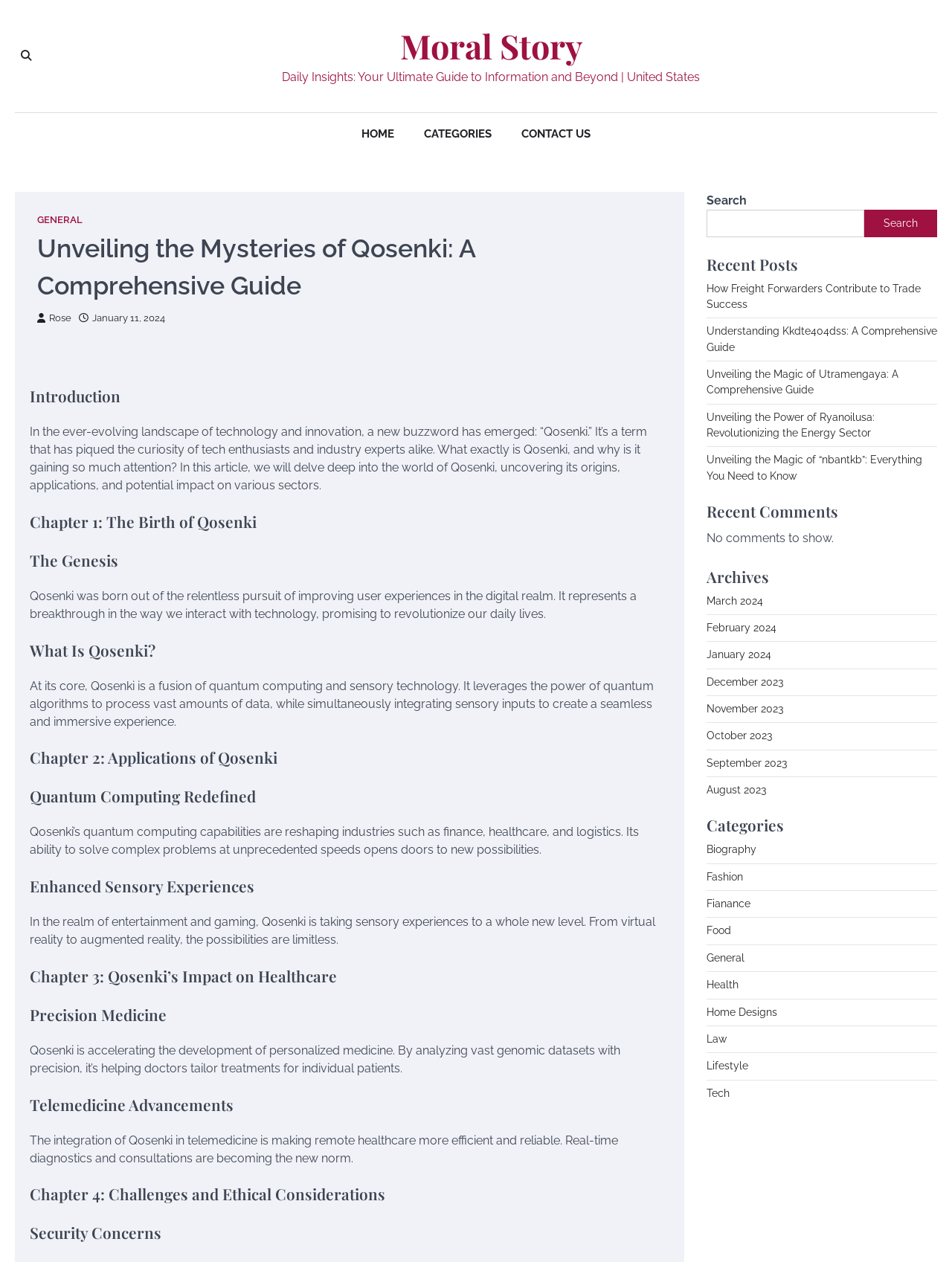Please find the bounding box coordinates (top-left x, top-left y, bottom-right x, bottom-right y) in the screenshot for the UI element described as follows: parent_node: Search name="s"

[0.742, 0.166, 0.908, 0.188]